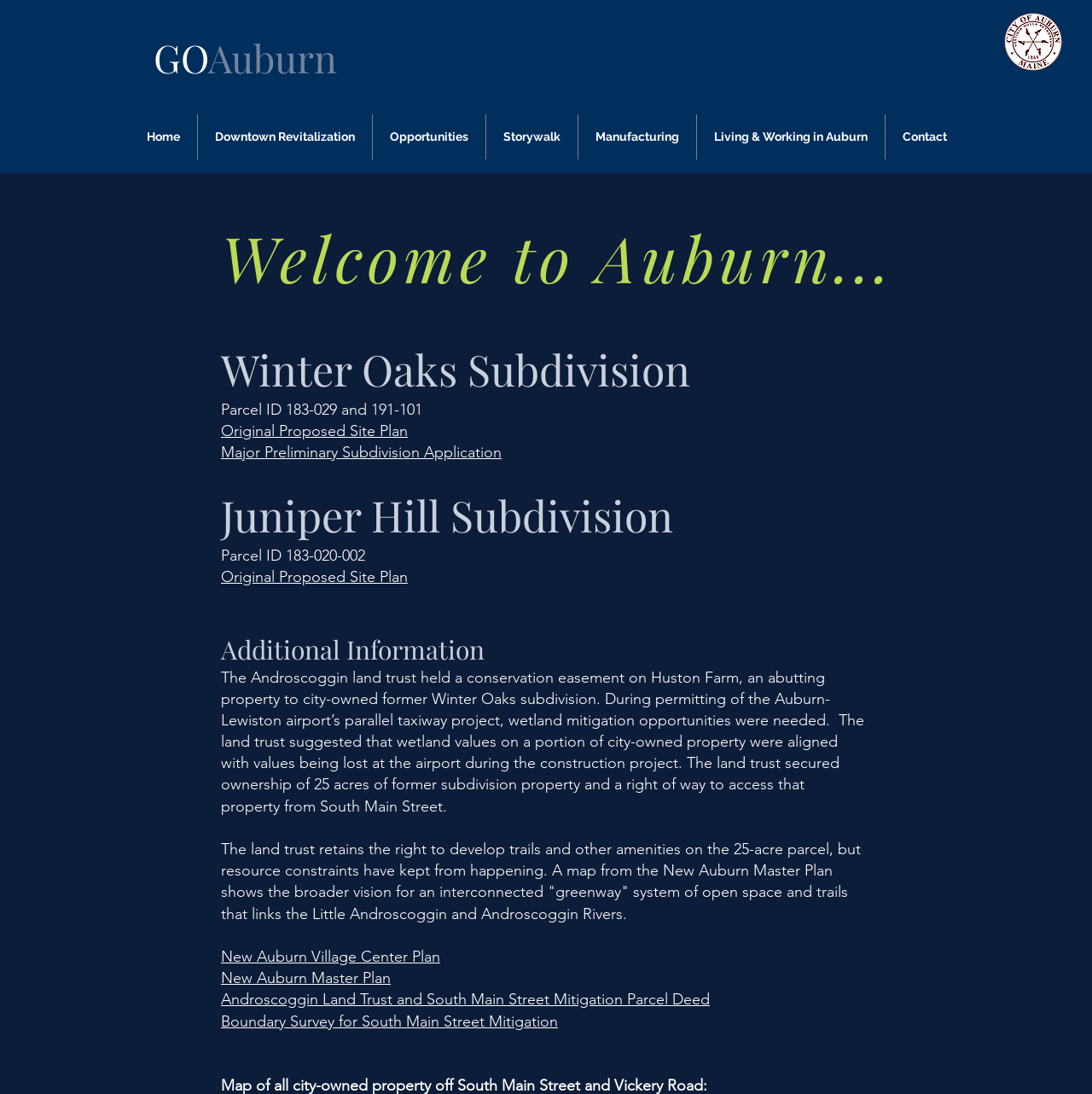Identify the bounding box coordinates for the element you need to click to achieve the following task: "Read about New Auburn Village Center Plan". The coordinates must be four float values ranging from 0 to 1, formatted as [left, top, right, bottom].

[0.202, 0.866, 0.403, 0.883]